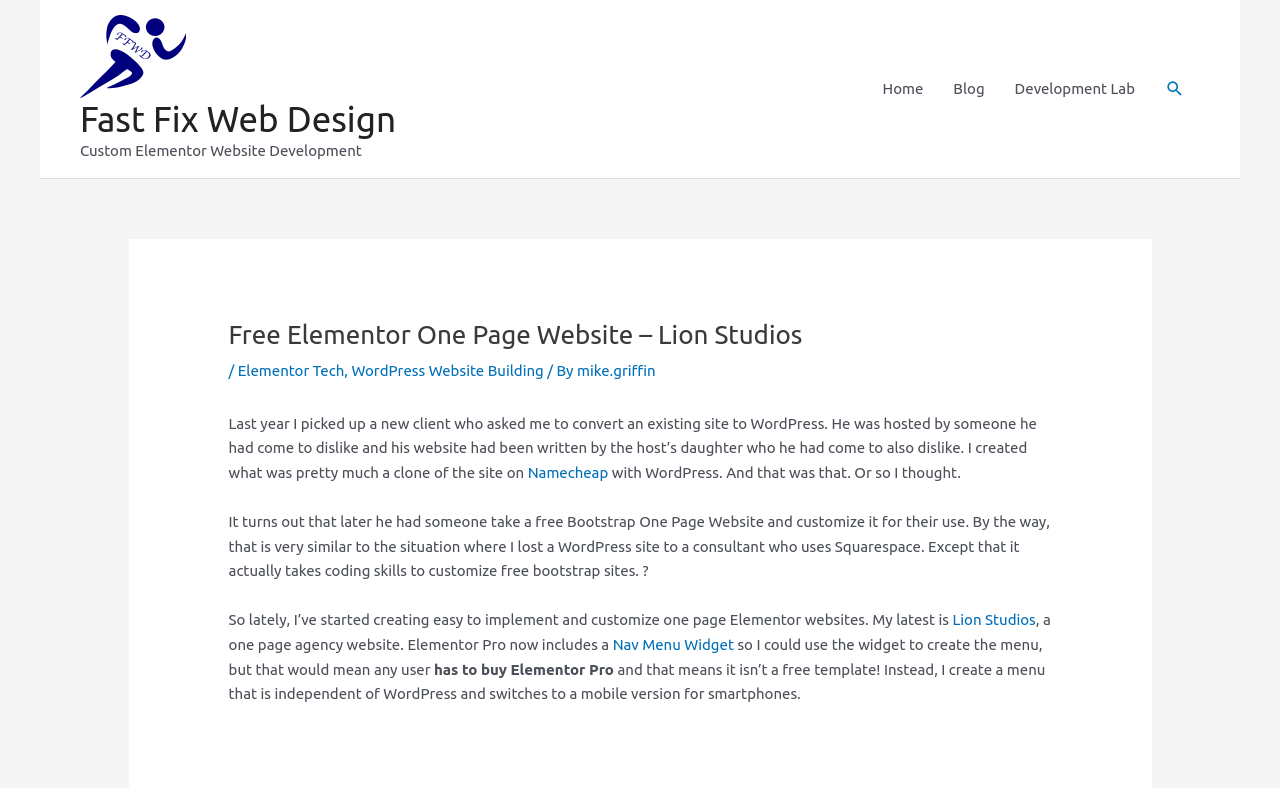Find the bounding box coordinates of the element I should click to carry out the following instruction: "Go to the Home page".

[0.678, 0.0, 0.733, 0.225]